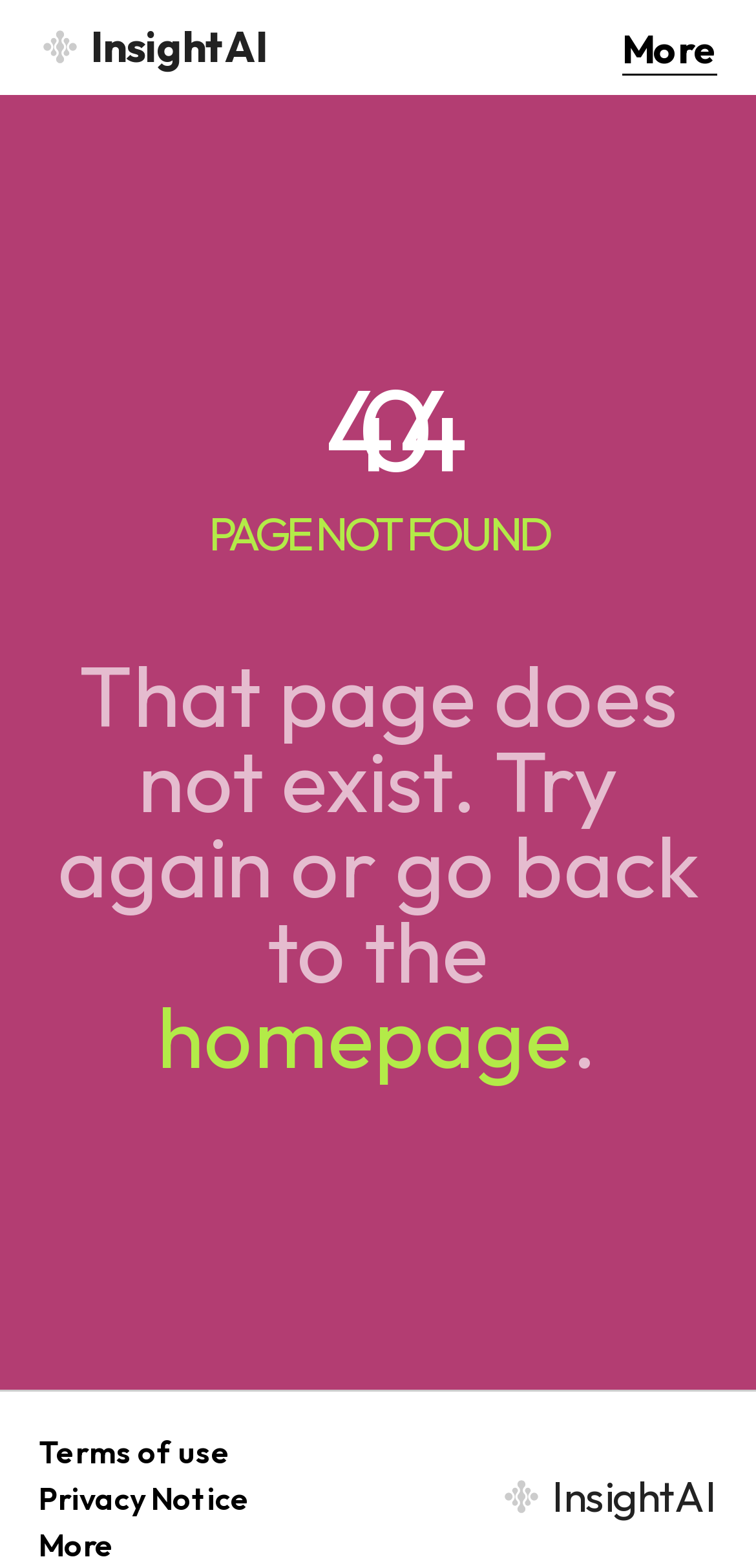Can you specify the bounding box coordinates for the region that should be clicked to fulfill this instruction: "go to homepage".

[0.074, 0.207, 0.926, 0.263]